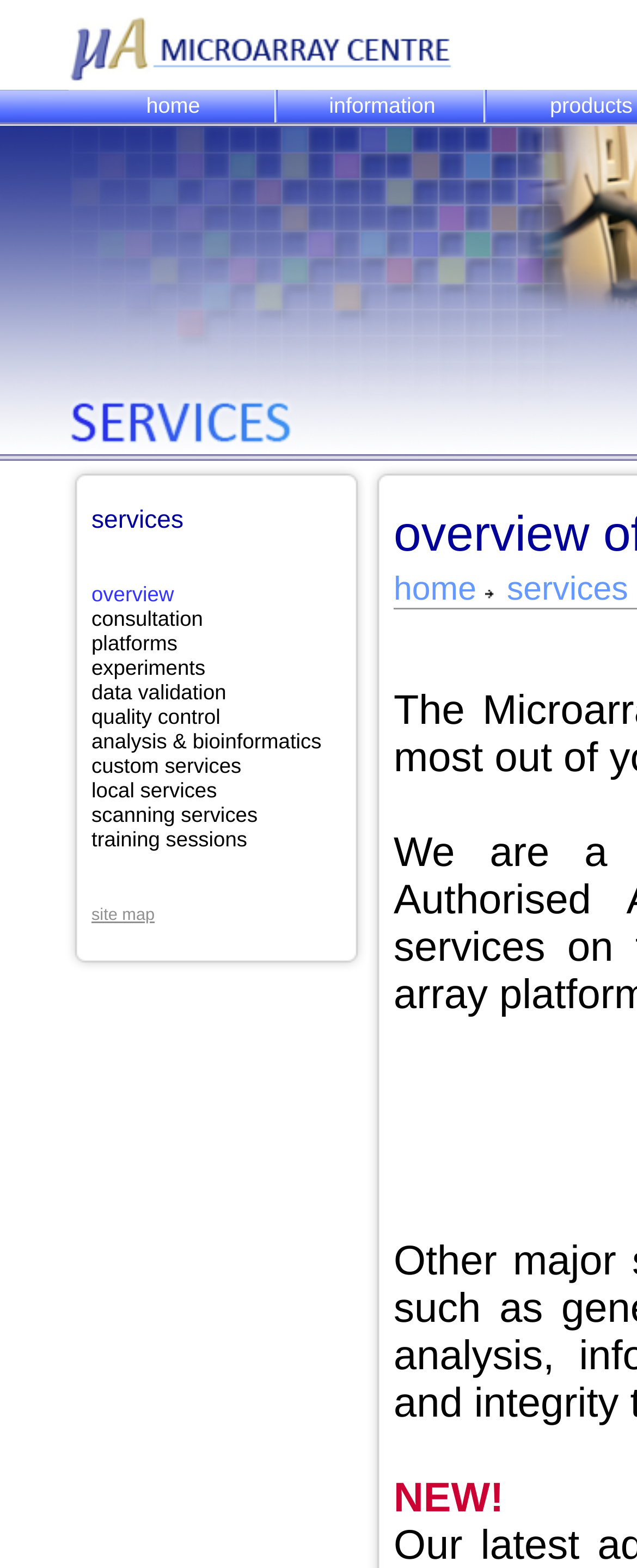Offer a detailed account of what is visible on the webpage.

The webpage is about the University Health Network Microarray Centre. At the top, there are two links, "home" and "information", positioned side by side. Below them, there is a table with three rows. The first row has three empty cells. The second row has a cell containing a long text describing various services offered by the centre, including overview, consultation, platforms, experiments, data validation, quality control, analysis, bioinformatics, custom services, local services, scanning services, training sessions, and site map. Each of these services is a link. The third row has three empty cells.

To the right of the table, there is a column with a link "home" and an image above it. Below the image, there is a text "NEW!" in a prominent position.